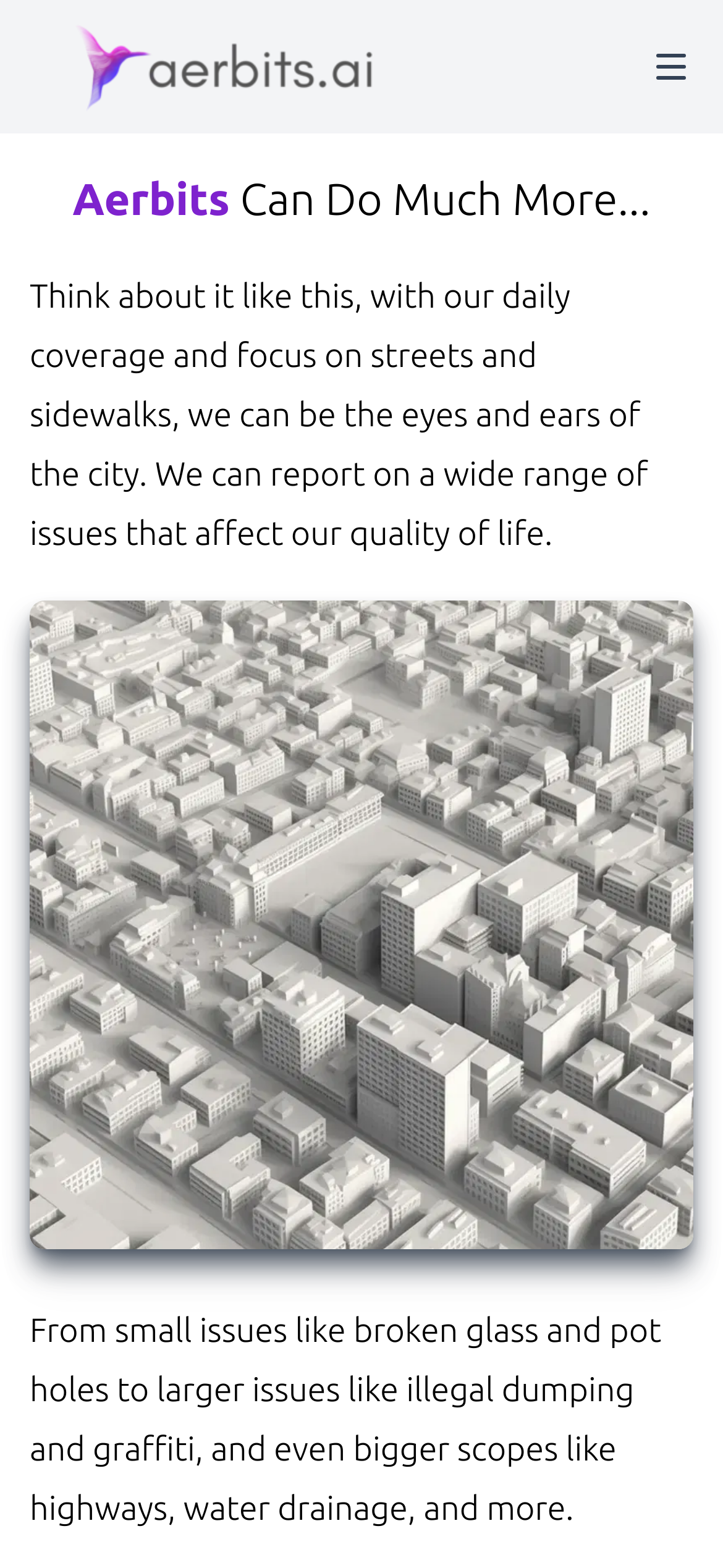What is the purpose of Aerbits?
Kindly offer a comprehensive and detailed response to the question.

The StaticText element states that with their daily coverage and focus on streets and sidewalks, Aerbits can be the eyes and ears of the city, which suggests that the purpose of Aerbits is to act as a monitoring system for the city.